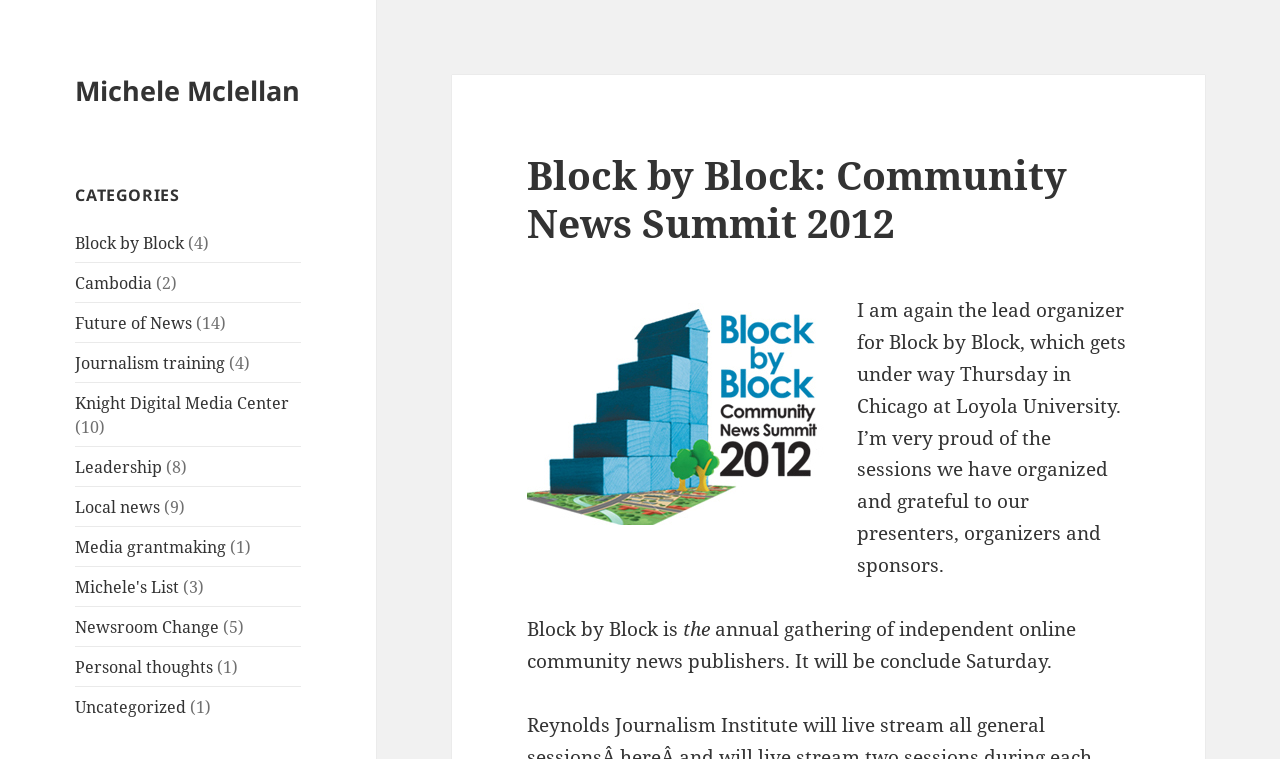Extract the bounding box coordinates for the UI element described by the text: "Future of News". The coordinates should be in the form of [left, top, right, bottom] with values between 0 and 1.

[0.059, 0.41, 0.15, 0.439]